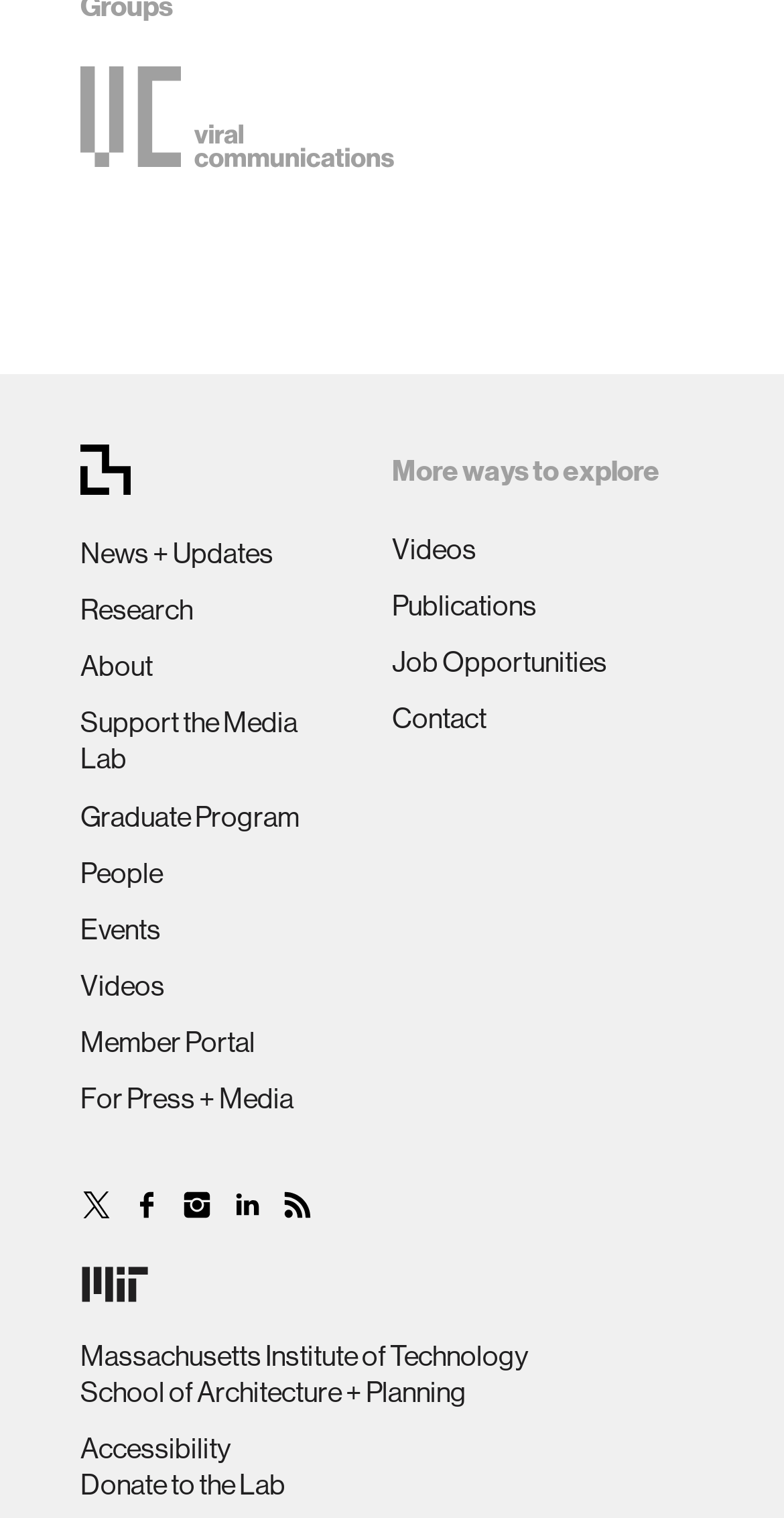What is the name of the research institution?
Use the image to answer the question with a single word or phrase.

MIT